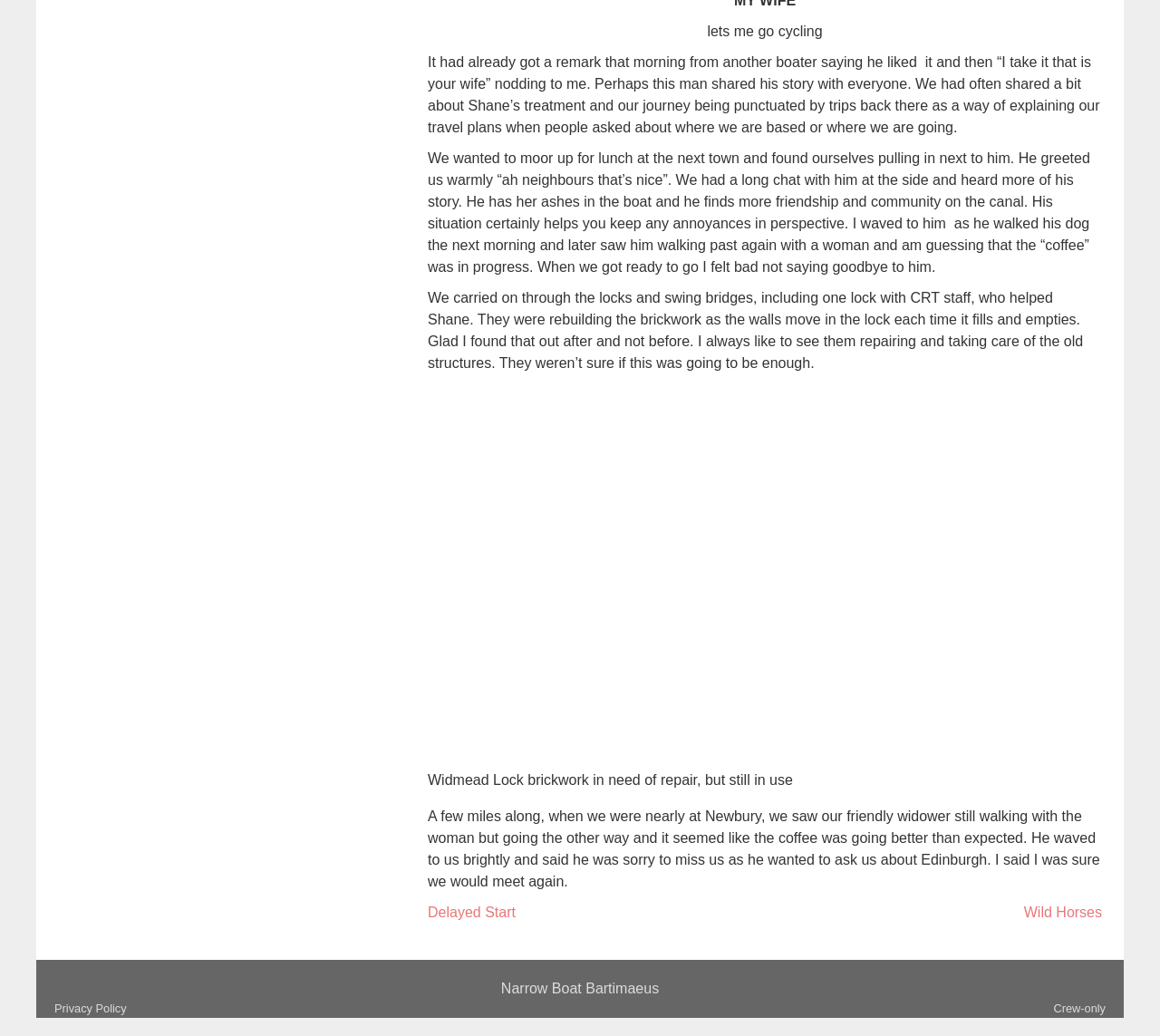Extract the bounding box coordinates for the HTML element that matches this description: "Wild Horses". The coordinates should be four float numbers between 0 and 1, i.e., [left, top, right, bottom].

[0.883, 0.873, 0.95, 0.888]